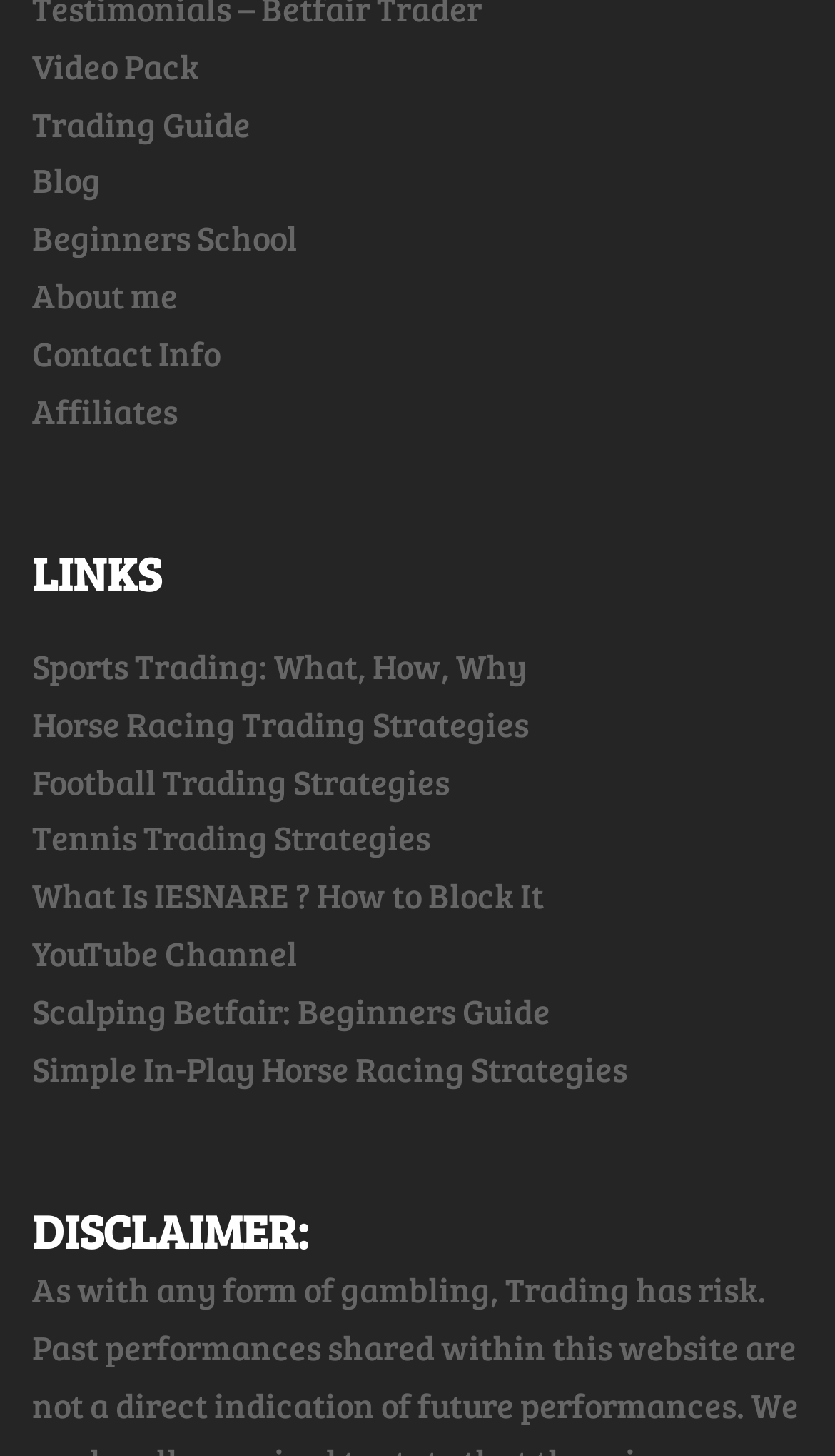What is the title of the second section? Based on the screenshot, please respond with a single word or phrase.

LINKS